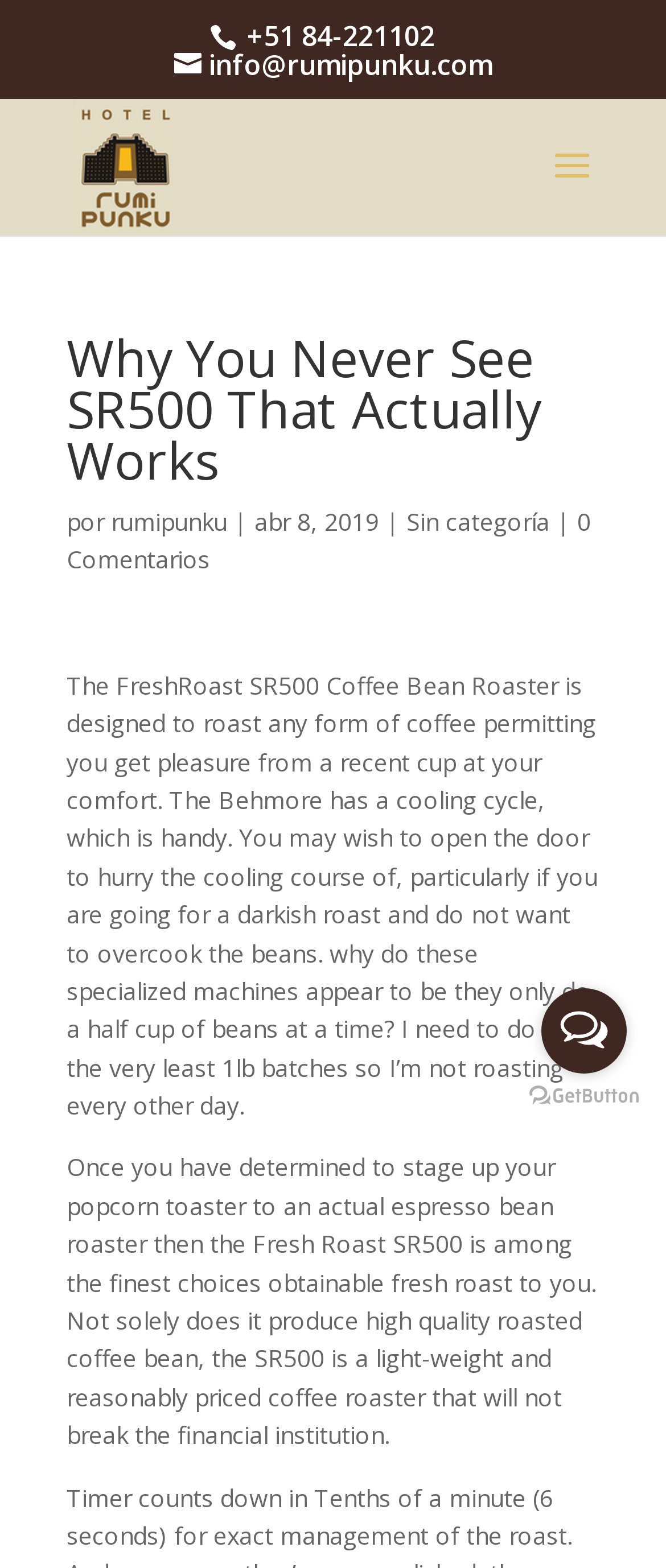Generate a thorough description of the webpage.

The webpage appears to be a blog post or article from Hotel Rumi Punku, with a title "Why You Never See SR500 That Actually Works". At the top, there is a phone number "+51 84-221102" and an email address "info@rumipunku.com" with a link to the hotel's website. Below this, there is a search bar with a label "Buscar:".

The main content of the page is divided into two sections. The first section has a heading "Why You Never See SR500 That Actually Works" followed by a paragraph of text that discusses the FreshRoast SR500 Coffee Bean Roaster. This text is quite long and describes the features and benefits of the roaster.

Below this, there is a section with a date "abr 8, 2019" and a category label "Sin categoría |". This section also has a link to "0 Comentarios" and a long paragraph of text that continues the discussion about the FreshRoast SR500 Coffee Bean Roaster.

On the right side of the page, there is a section with an image and a link to "GetButton.io website". There is also a button labeled "Open messengers list" with an image.

Throughout the page, there are several images, including the hotel's logo and other icons. The overall layout is organized, with clear headings and concise text.